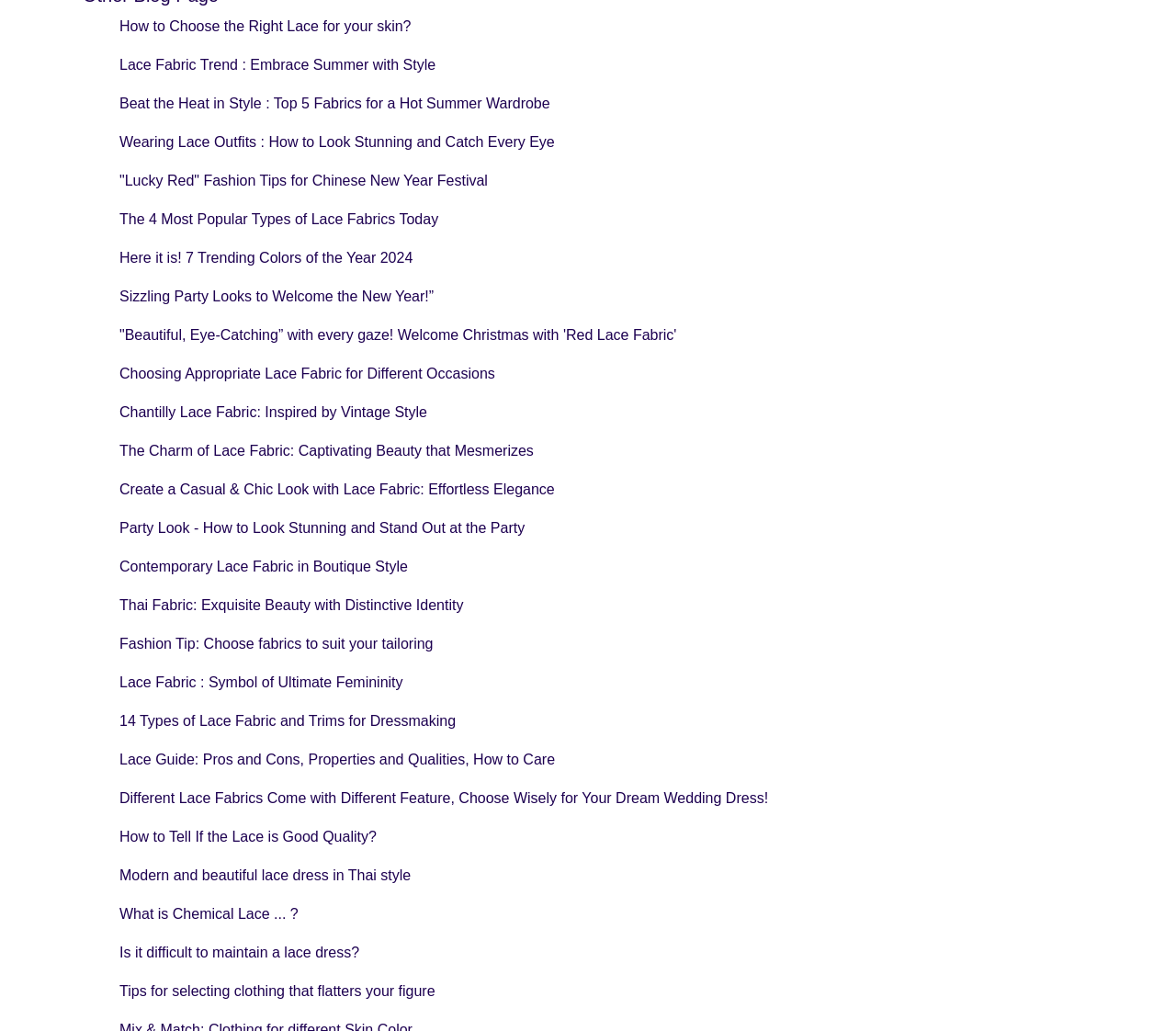What is the purpose of the 'Other Blog Page' heading?
Can you give a detailed and elaborate answer to the question?

The 'Other Blog Page' heading is likely used to categorize or group the blog posts listed below it. This heading suggests that the blog posts are part of a larger collection or category, and the heading is used to distinguish them from other types of content on the webpage.